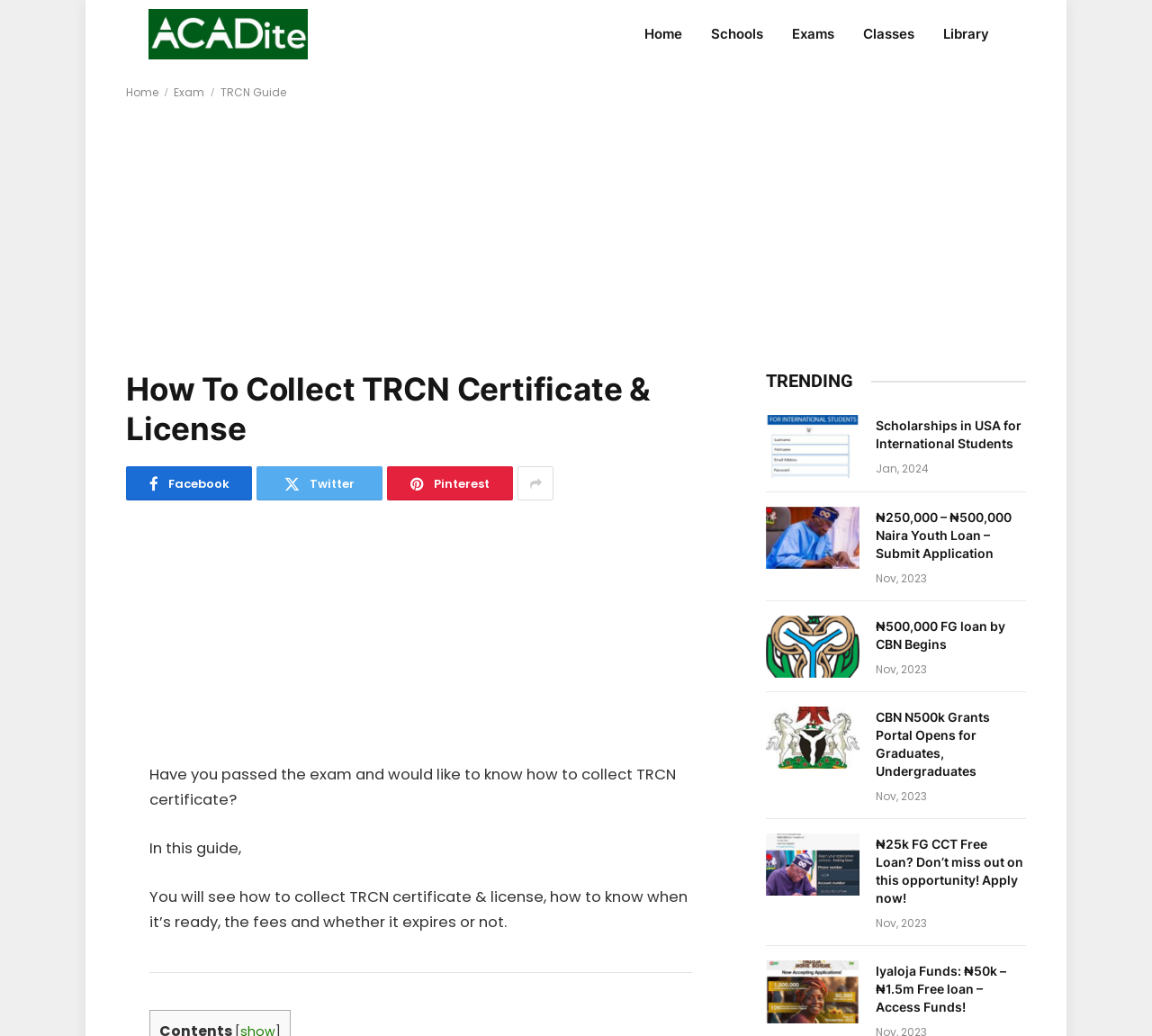Identify the bounding box coordinates of the region that should be clicked to execute the following instruction: "Click on the 'TRCN Guide' link".

[0.191, 0.082, 0.248, 0.096]